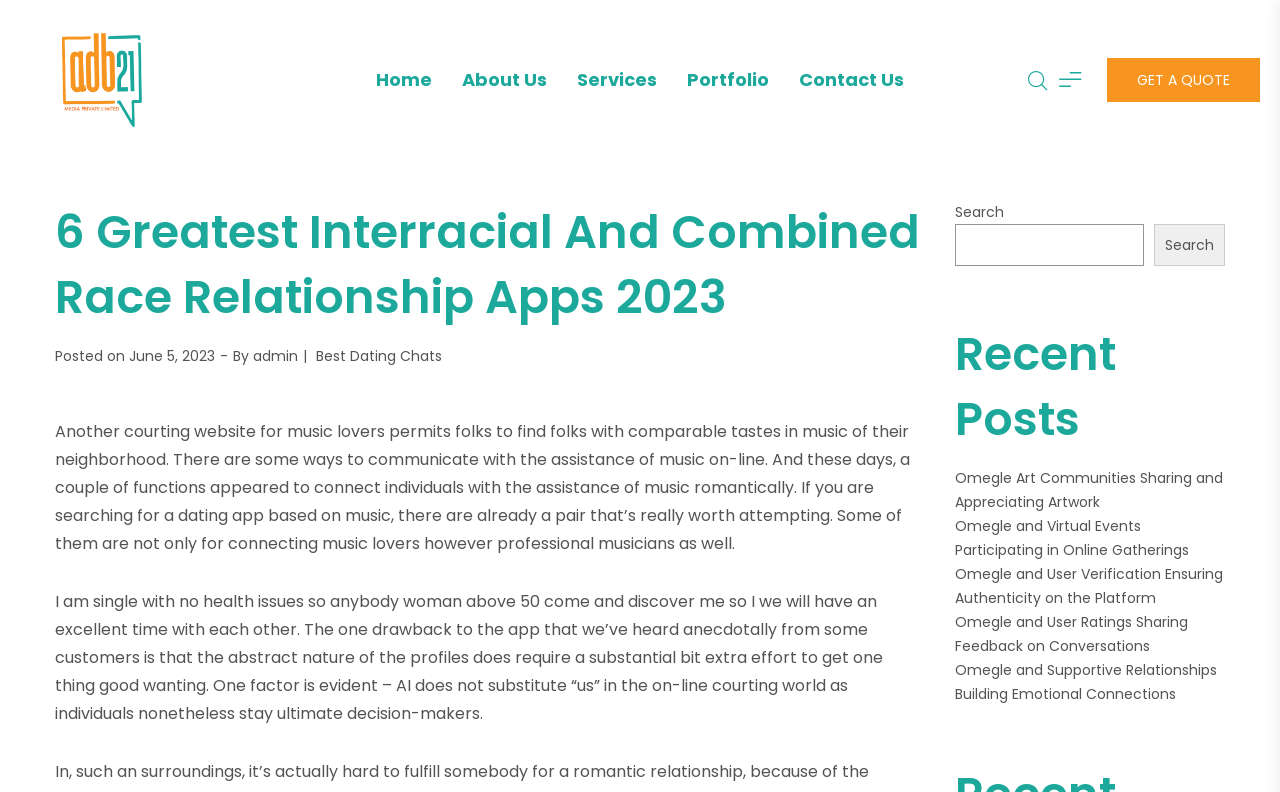Please specify the bounding box coordinates of the element that should be clicked to execute the given instruction: 'Search for something'. Ensure the coordinates are four float numbers between 0 and 1, expressed as [left, top, right, bottom].

[0.746, 0.283, 0.894, 0.336]